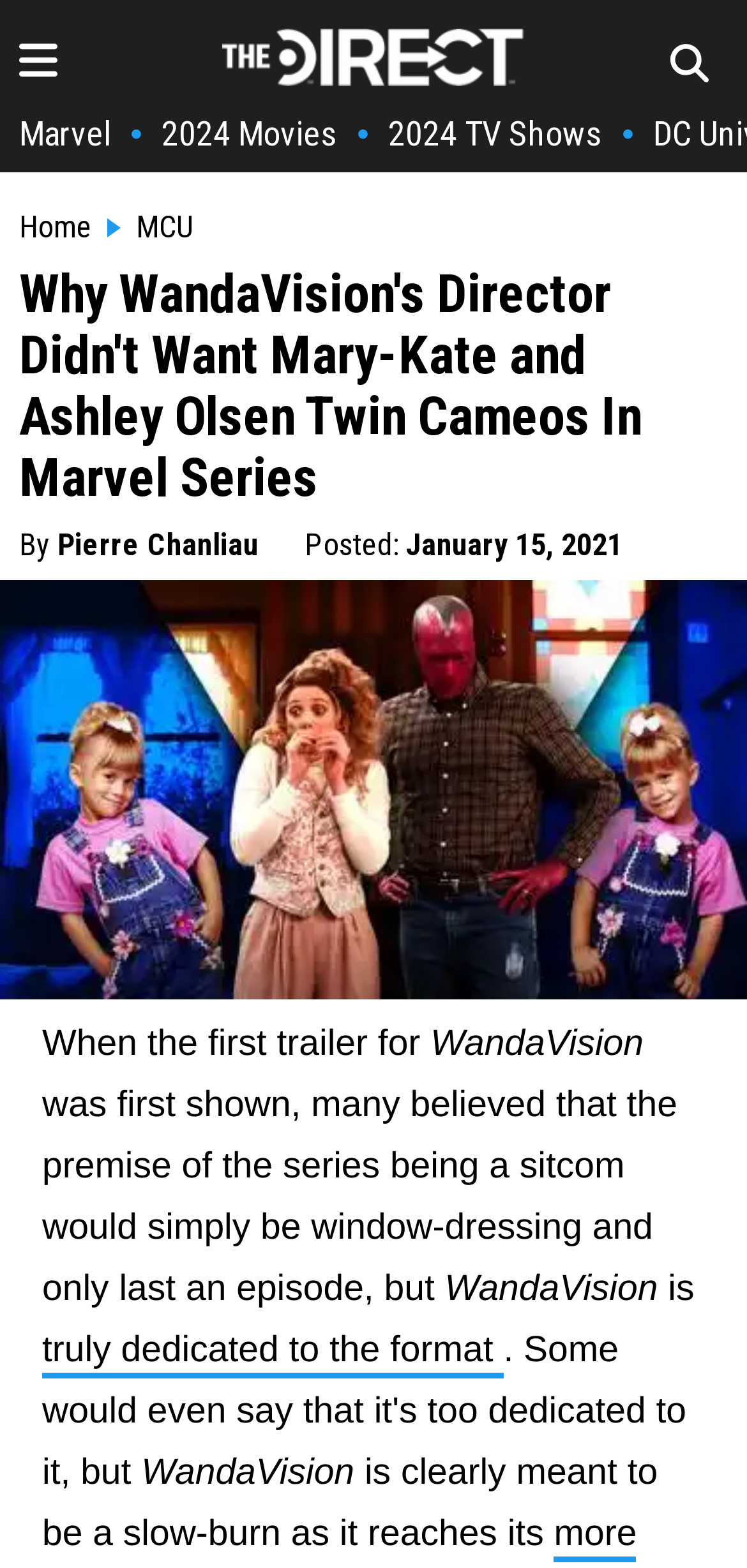Create a detailed narrative describing the layout and content of the webpage.

The webpage is an article discussing WandaVision's director's decision not to include Mary-Kate and Ashley Olsen in the Marvel series. At the top left of the page, there is an image, and next to it, a link to "The Direct Homepage" with the website's logo. On the top right, there is another image. Below these elements, there are several links to different categories, including "Marvel", "2024 Movies", and "2024 TV Shows", arranged horizontally.

The main title of the article, "Why WandaVision's Director Didn't Want Mary-Kate and Ashley Olsen Twin Cameos In Marvel Series", is prominently displayed in the middle of the page. Below the title, there is a byline with the author's name, "Pierre Chanliau", and a timestamp indicating when the article was posted, "January 15, 2021".

The main content of the article is a block of text that spans the entire width of the page. The text discusses the premise of WandaVision and how it is dedicated to the sitcom format. There is a large image of the Olsen twins and WandaVision in the middle of the article, taking up most of the page's width.

Throughout the article, there are several paragraphs of text, with some links and short phrases scattered throughout. The text is well-structured and easy to follow, with clear headings and concise language. Overall, the webpage is focused on presenting a single article, with a clear title, author, and timestamp, accompanied by relevant images and links.